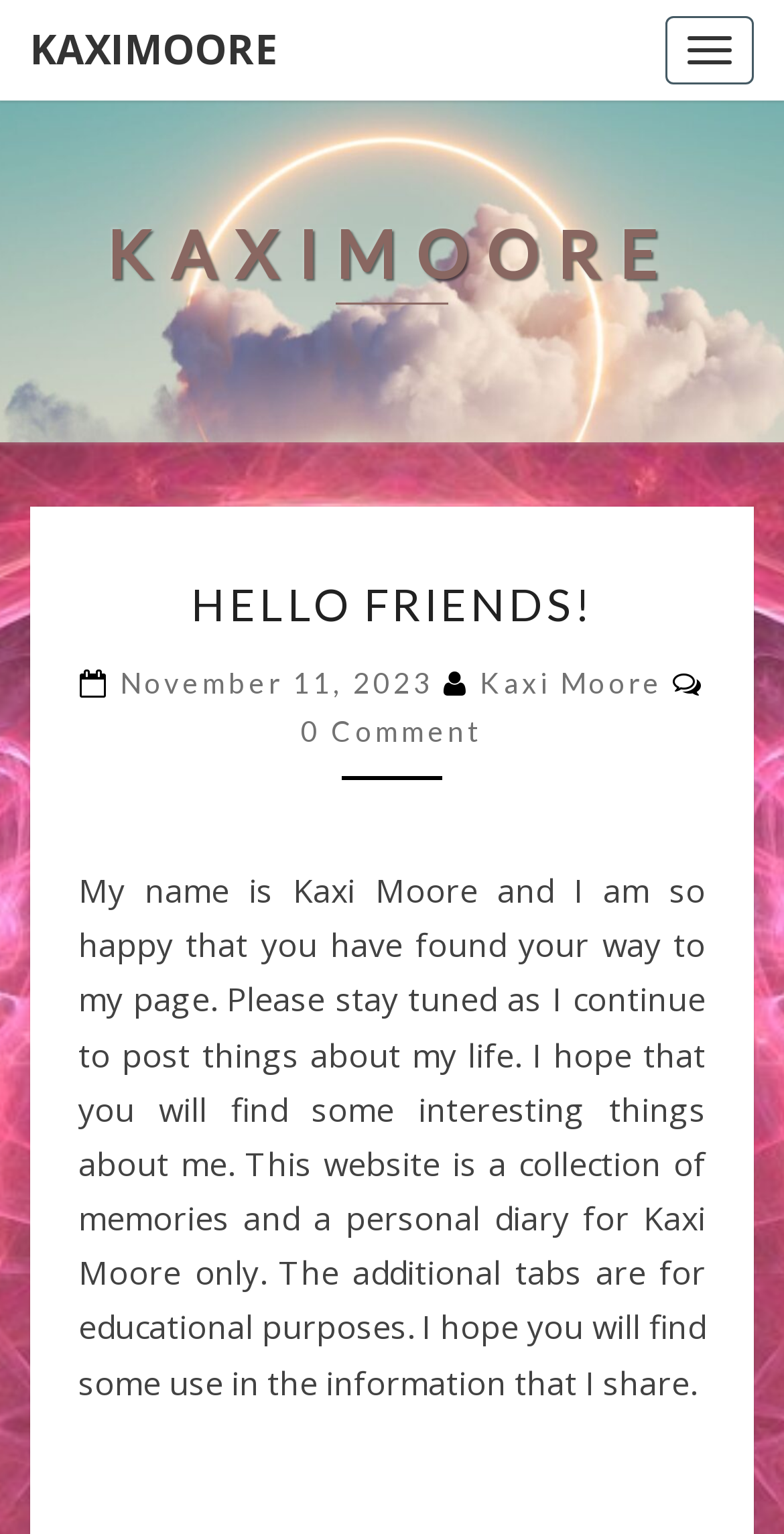Bounding box coordinates should be provided in the format (top-left x, top-left y, bottom-right x, bottom-right y) with all values between 0 and 1. Identify the bounding box for this UI element: November 11, 2023

[0.153, 0.434, 0.565, 0.457]